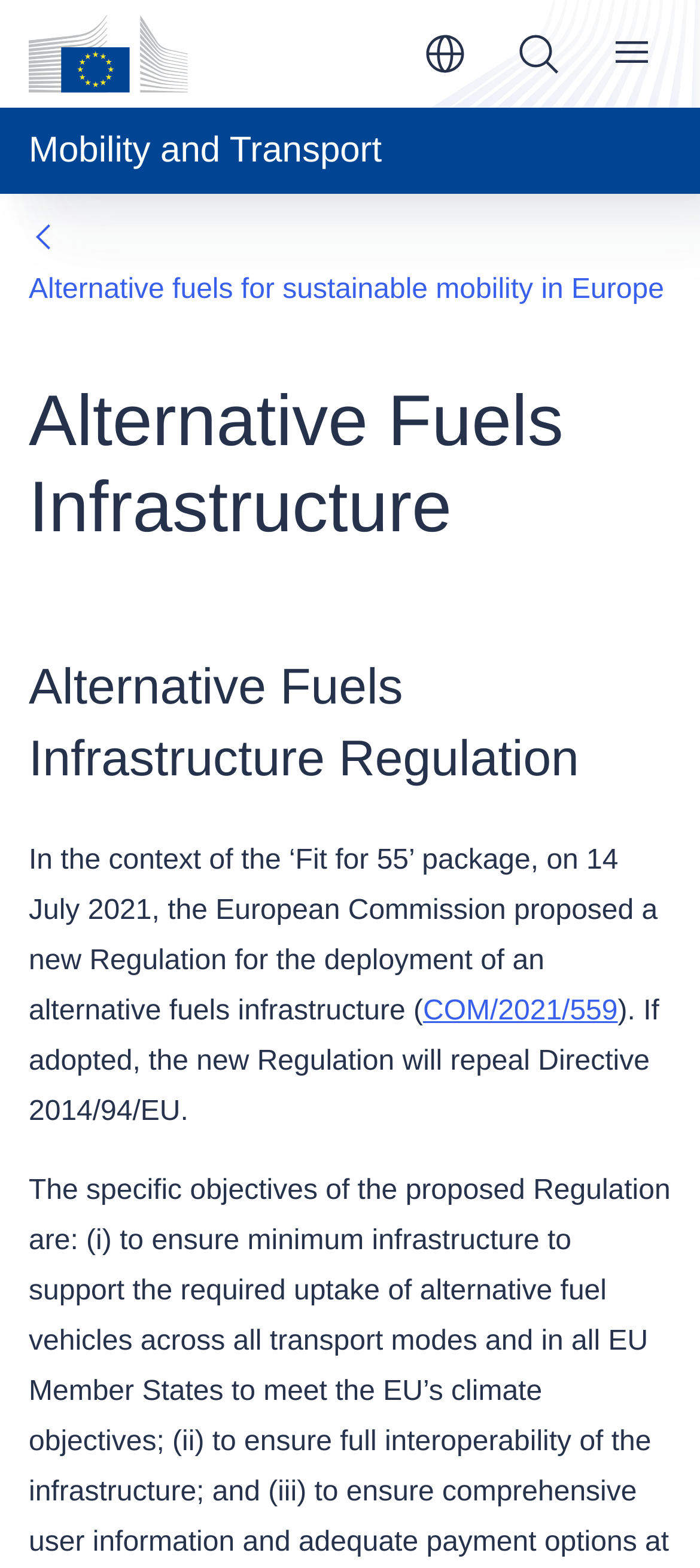What is the package related to alternative fuels infrastructure?
Refer to the screenshot and answer in one word or phrase.

Fit for 55